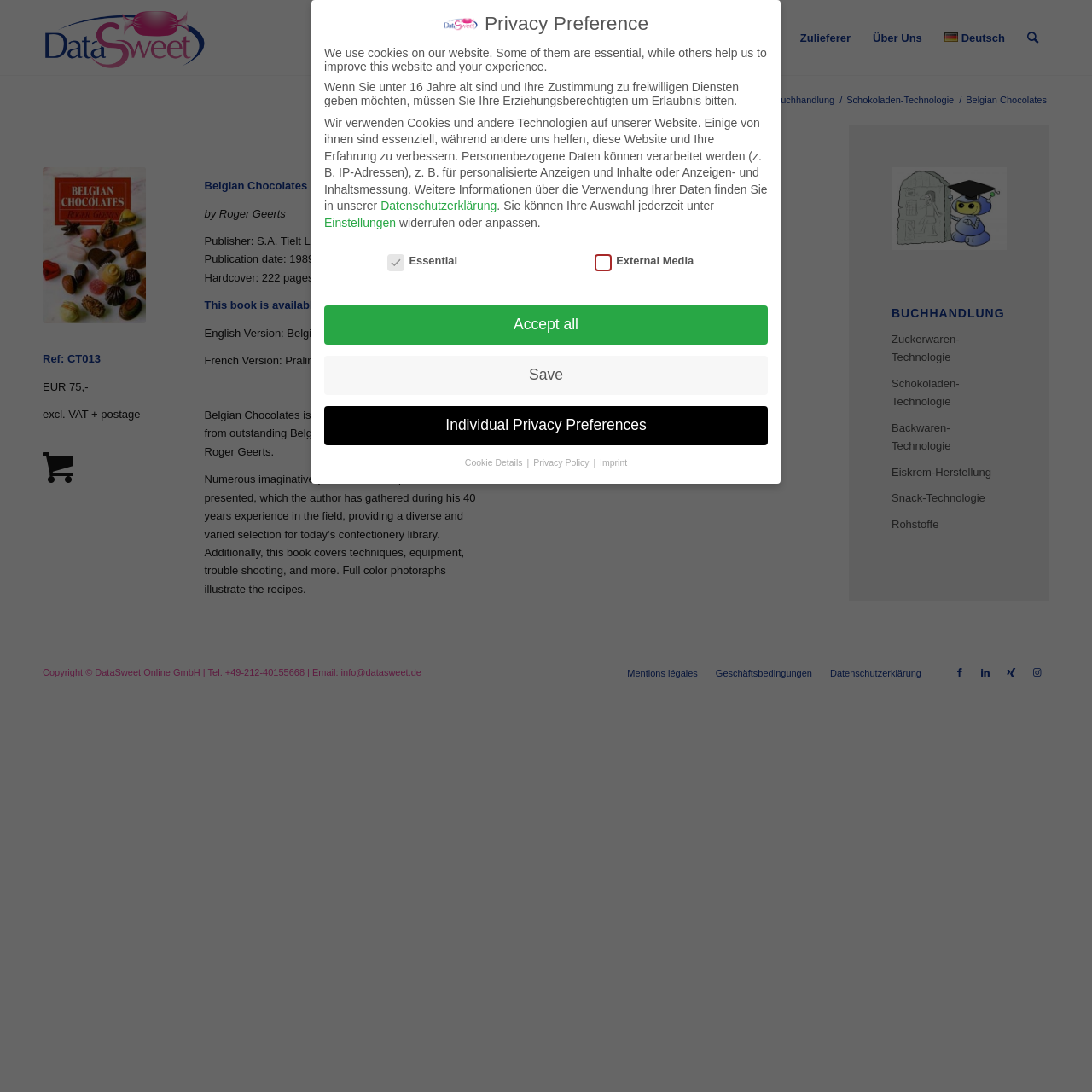Locate the UI element described by Eiskrem-Herstellung in the provided webpage screenshot. Return the bounding box coordinates in the format (top-left x, top-left y, bottom-right x, bottom-right y), ensuring all values are between 0 and 1.

[0.816, 0.421, 0.922, 0.445]